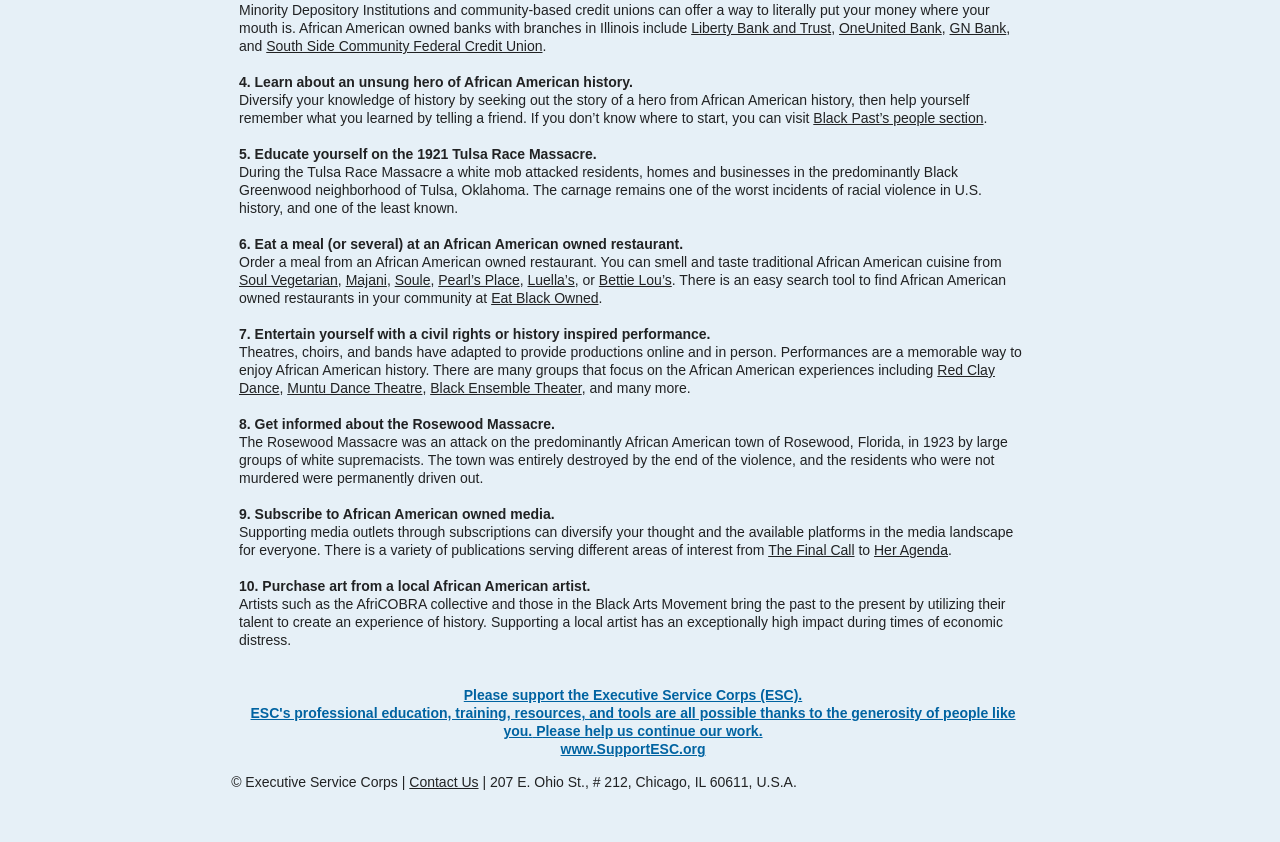Using the given description, provide the bounding box coordinates formatted as (top-left x, top-left y, bottom-right x, bottom-right y), with all values being floating point numbers between 0 and 1. Description: Luella’s

[0.412, 0.323, 0.449, 0.342]